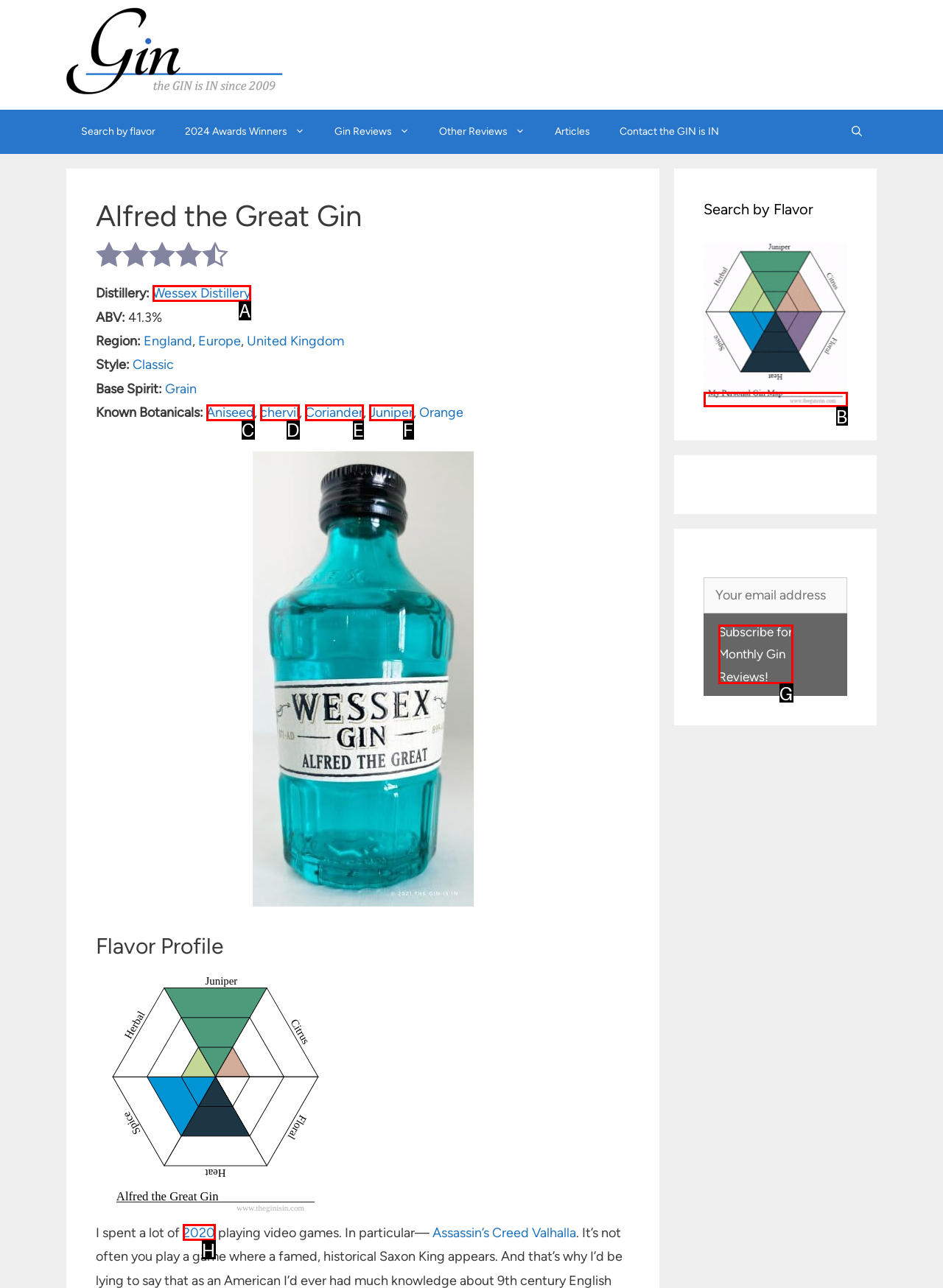Which UI element's letter should be clicked to achieve the task: Subscribe for Monthly Gin Reviews
Provide the letter of the correct choice directly.

G